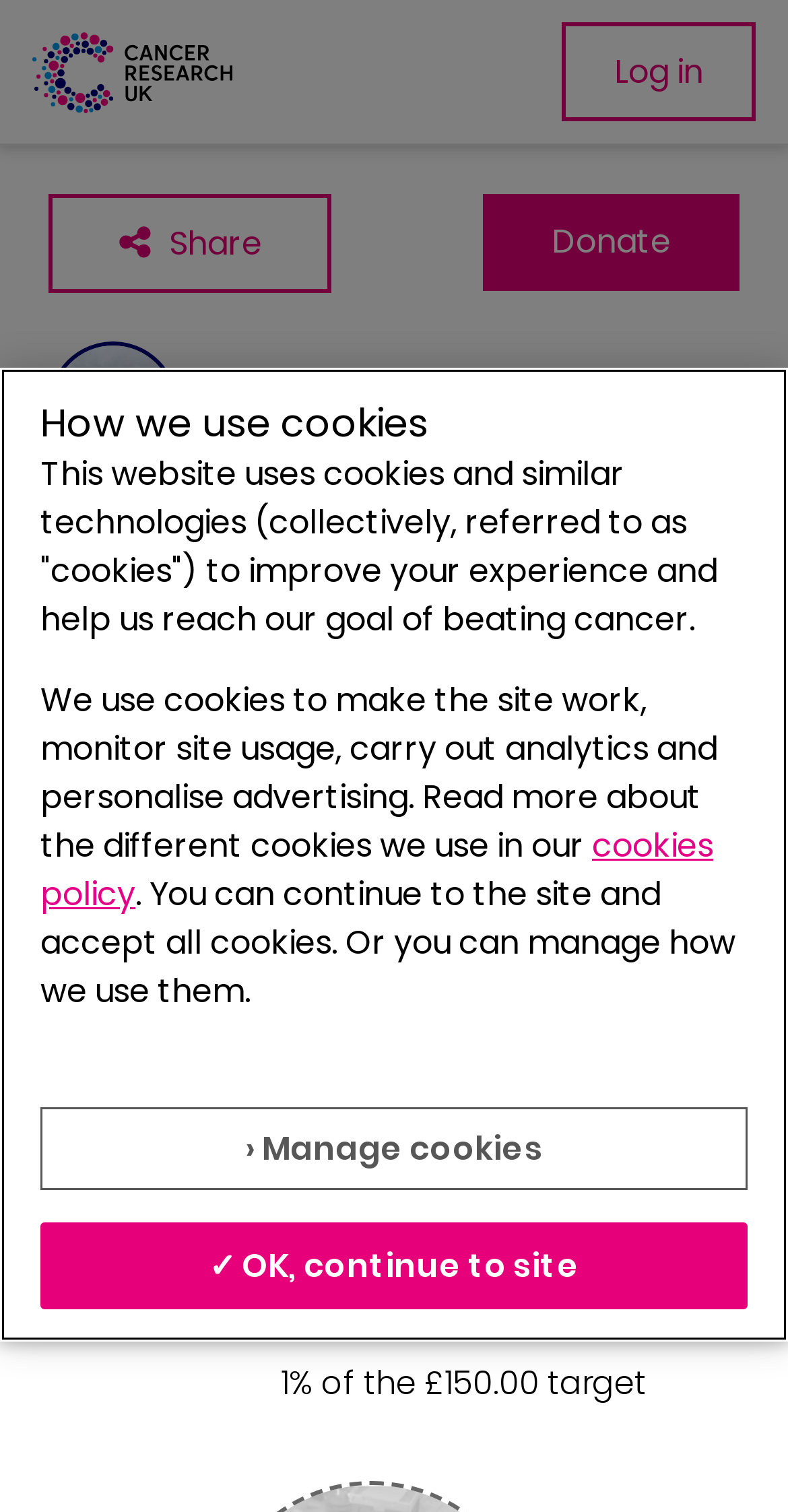Respond to the question below with a single word or phrase: What is Angela doing in August?

Jogging 31 miles